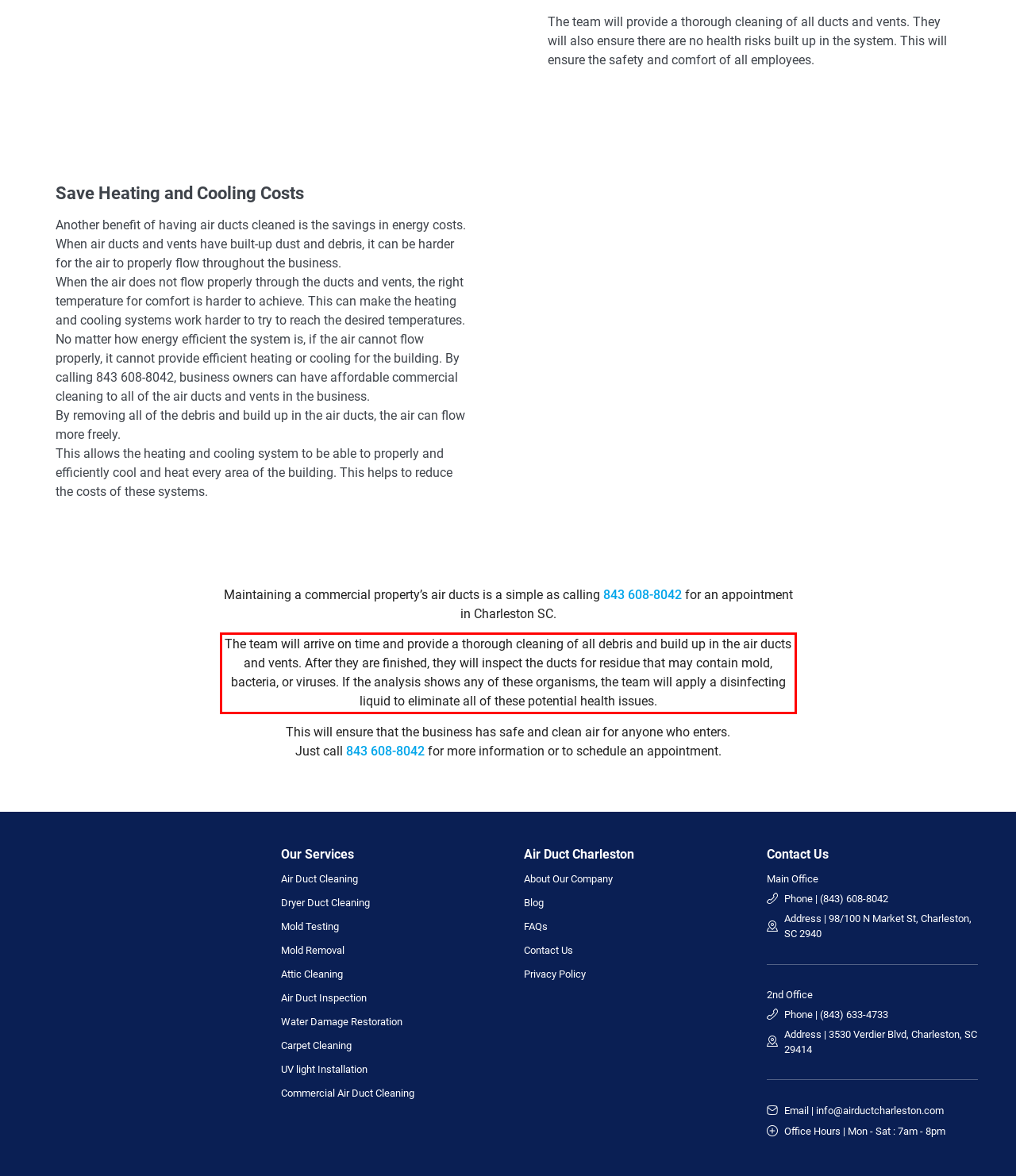Within the screenshot of the webpage, there is a red rectangle. Please recognize and generate the text content inside this red bounding box.

The team will arrive on time and provide a thorough cleaning of all debris and build up in the air ducts and vents. After they are finished, they will inspect the ducts for residue that may contain mold, bacteria, or viruses. If the analysis shows any of these organisms, the team will apply a disinfecting liquid to eliminate all of these potential health issues.